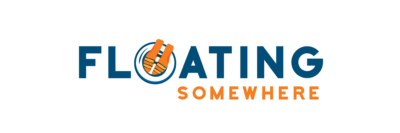What is symbolized by the graphic of pool floats?
Using the information from the image, give a concise answer in one word or a short phrase.

Relaxation and fun